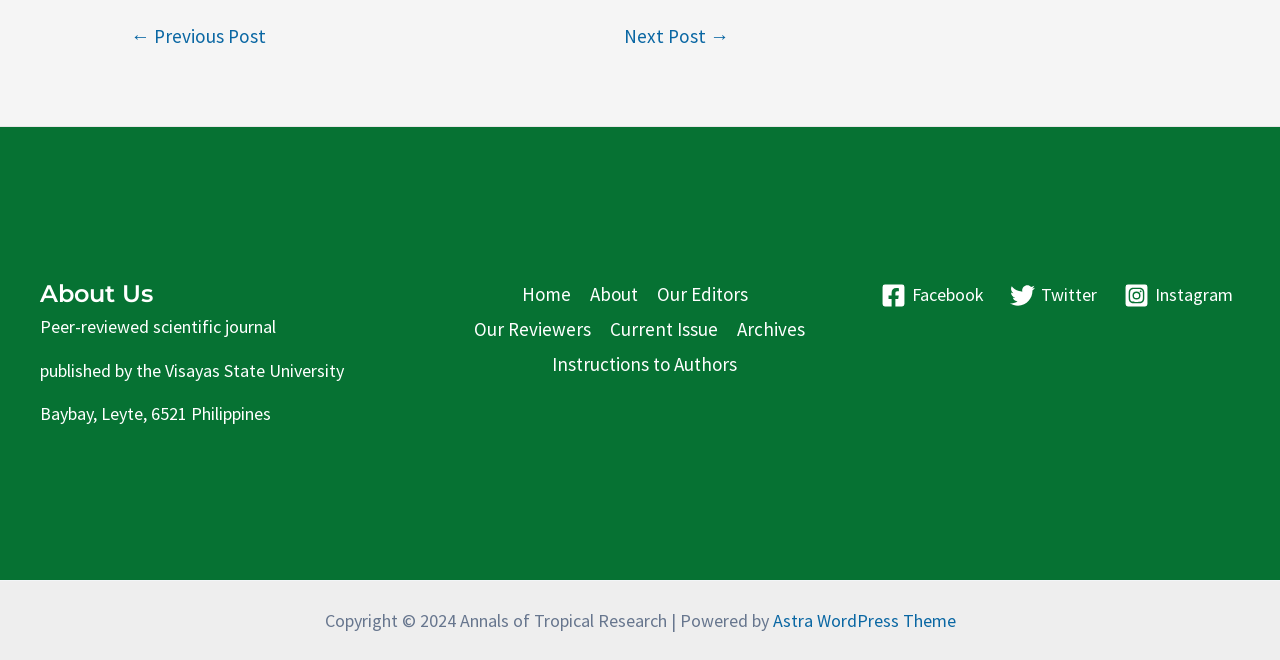Specify the bounding box coordinates of the area to click in order to execute this command: 'go to home page'. The coordinates should consist of four float numbers ranging from 0 to 1, and should be formatted as [left, top, right, bottom].

[0.408, 0.419, 0.454, 0.472]